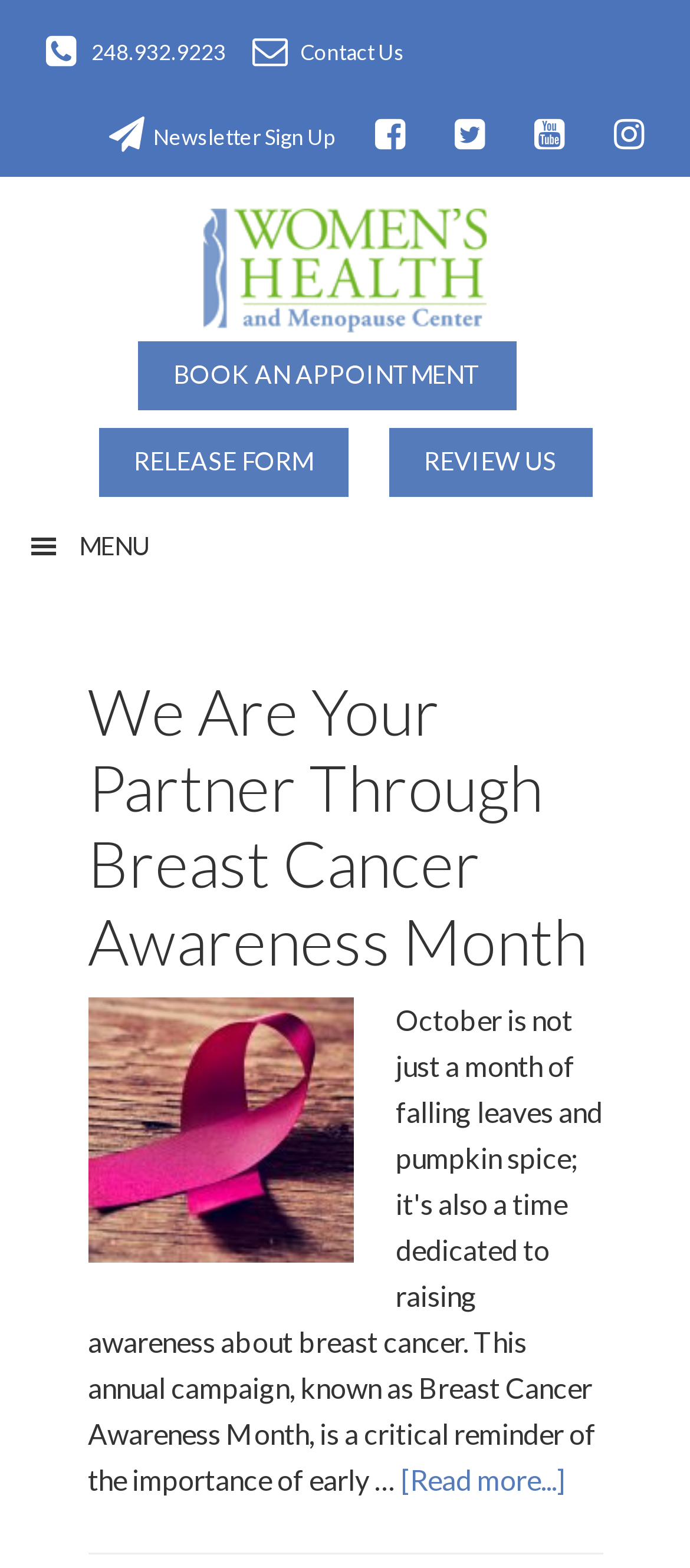Locate the bounding box coordinates of the area to click to fulfill this instruction: "Read more about Breast Cancer Awareness Month". The bounding box should be presented as four float numbers between 0 and 1, in the order [left, top, right, bottom].

[0.581, 0.932, 0.819, 0.954]